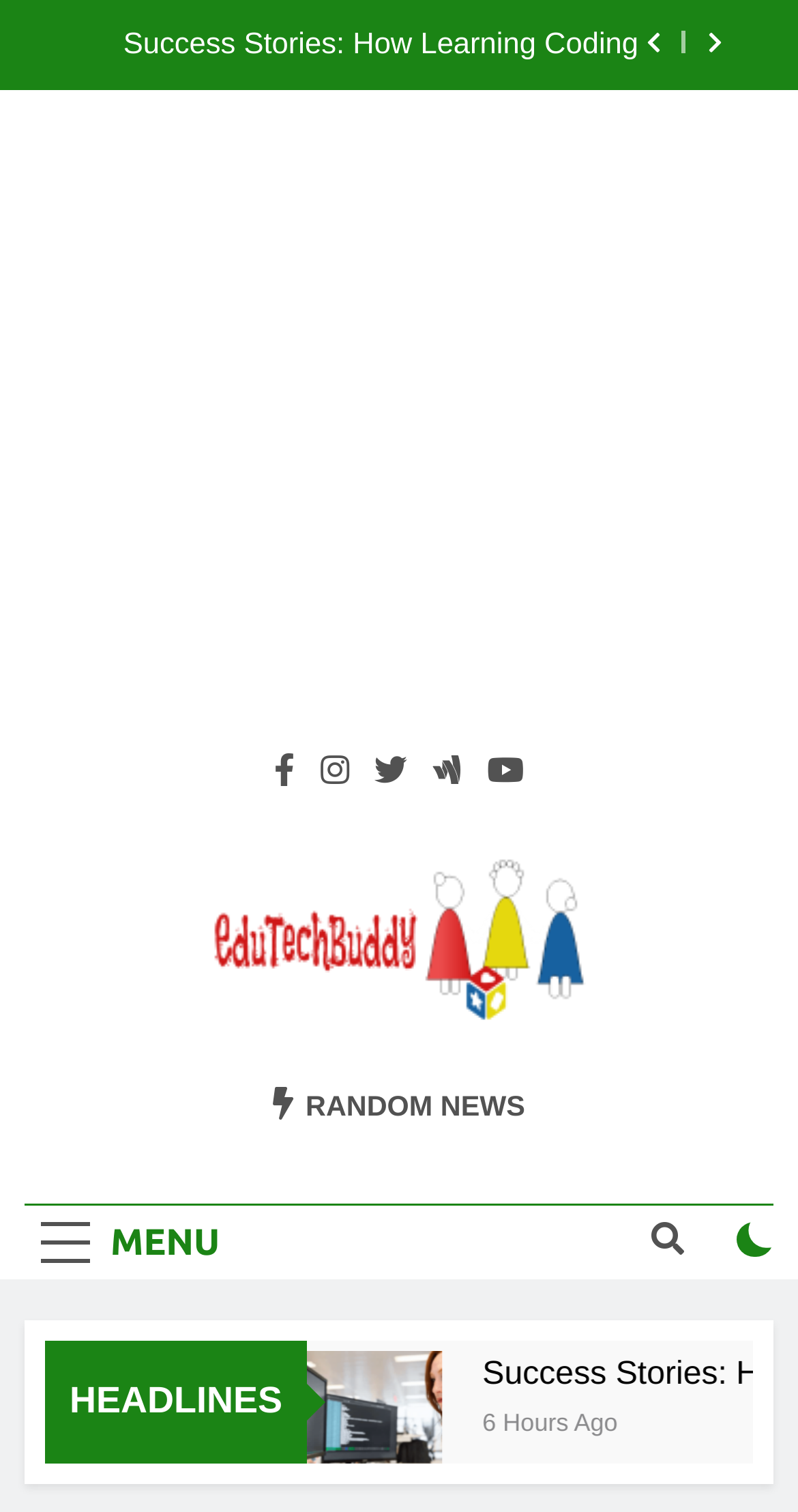Can you determine the bounding box coordinates of the area that needs to be clicked to fulfill the following instruction: "Read the RANDOM NEWS"?

[0.342, 0.72, 0.658, 0.743]